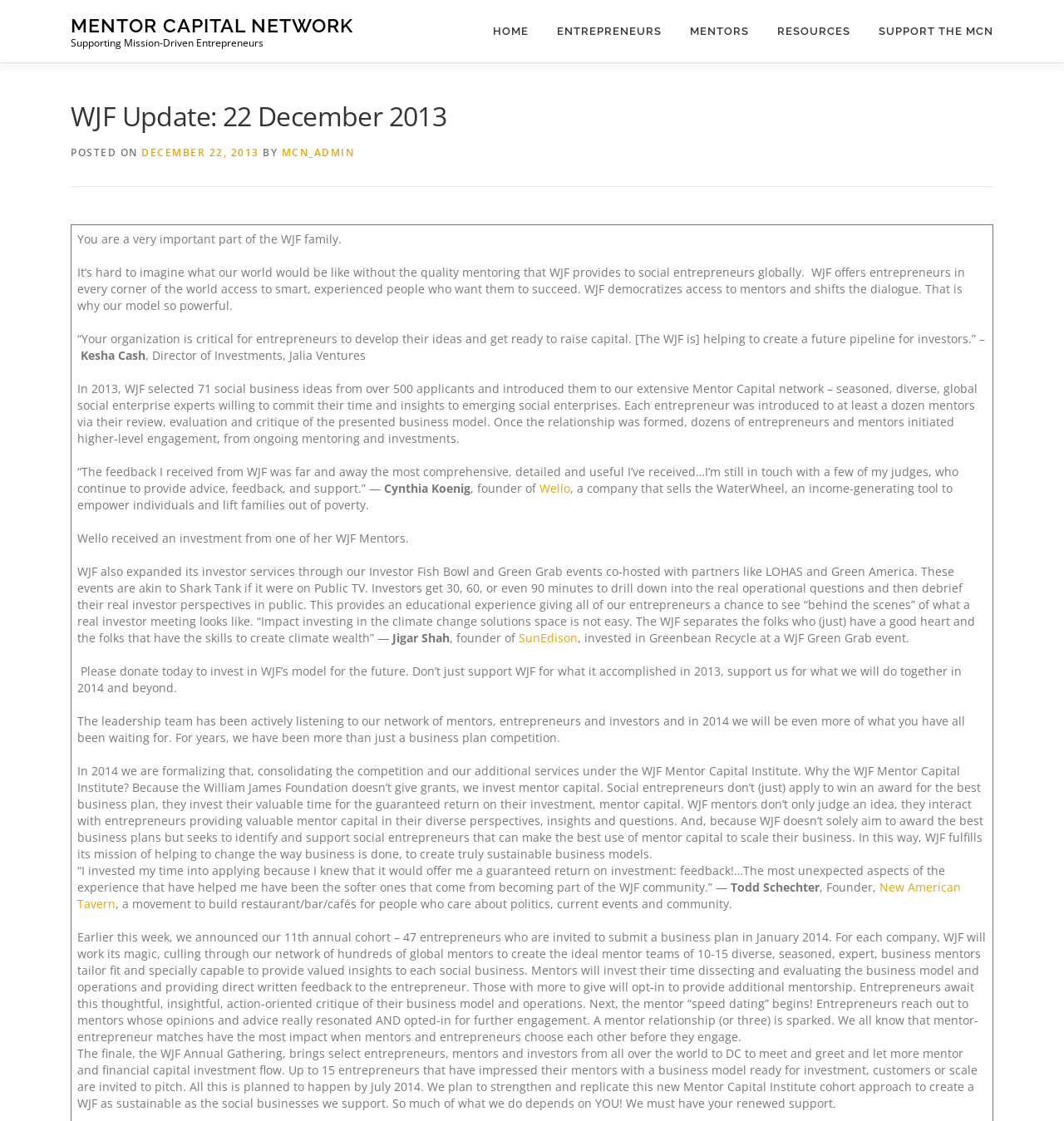What is the name of the event where investors get to drill down into operational questions?
Using the information presented in the image, please offer a detailed response to the question.

I found the answer by reading the text 'WJF also expanded its investor services through our Investor Fish Bowl and Green Grab events...' which suggests that Investor Fish Bowl is an event where investors get to drill down into operational questions.